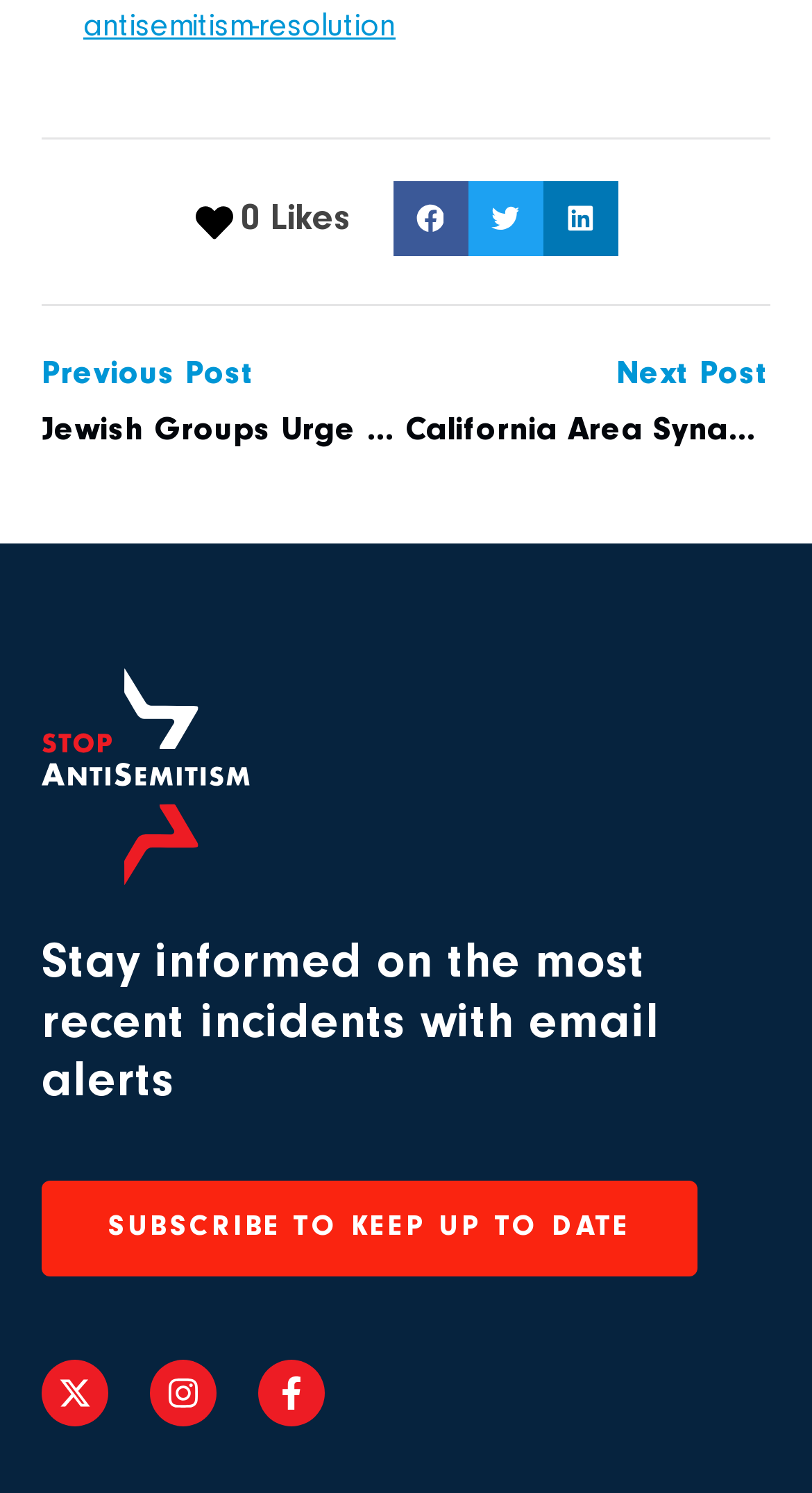Identify the bounding box coordinates for the UI element mentioned here: "0 Likes". Provide the coordinates as four float values between 0 and 1, i.e., [left, top, right, bottom].

[0.24, 0.13, 0.432, 0.167]